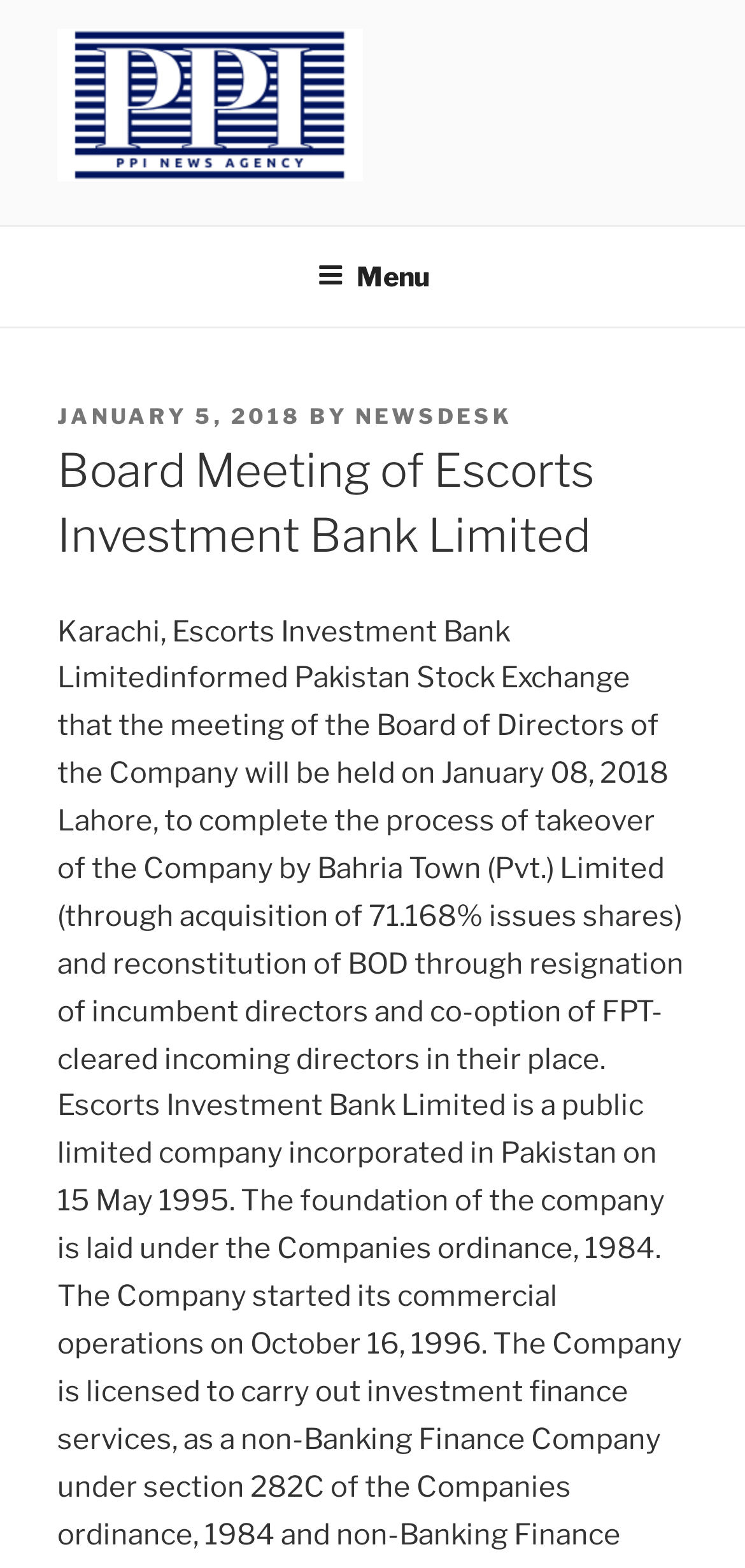Who is taking over the Company? Examine the screenshot and reply using just one word or a brief phrase.

Bahria Town (Pvt.) Limited